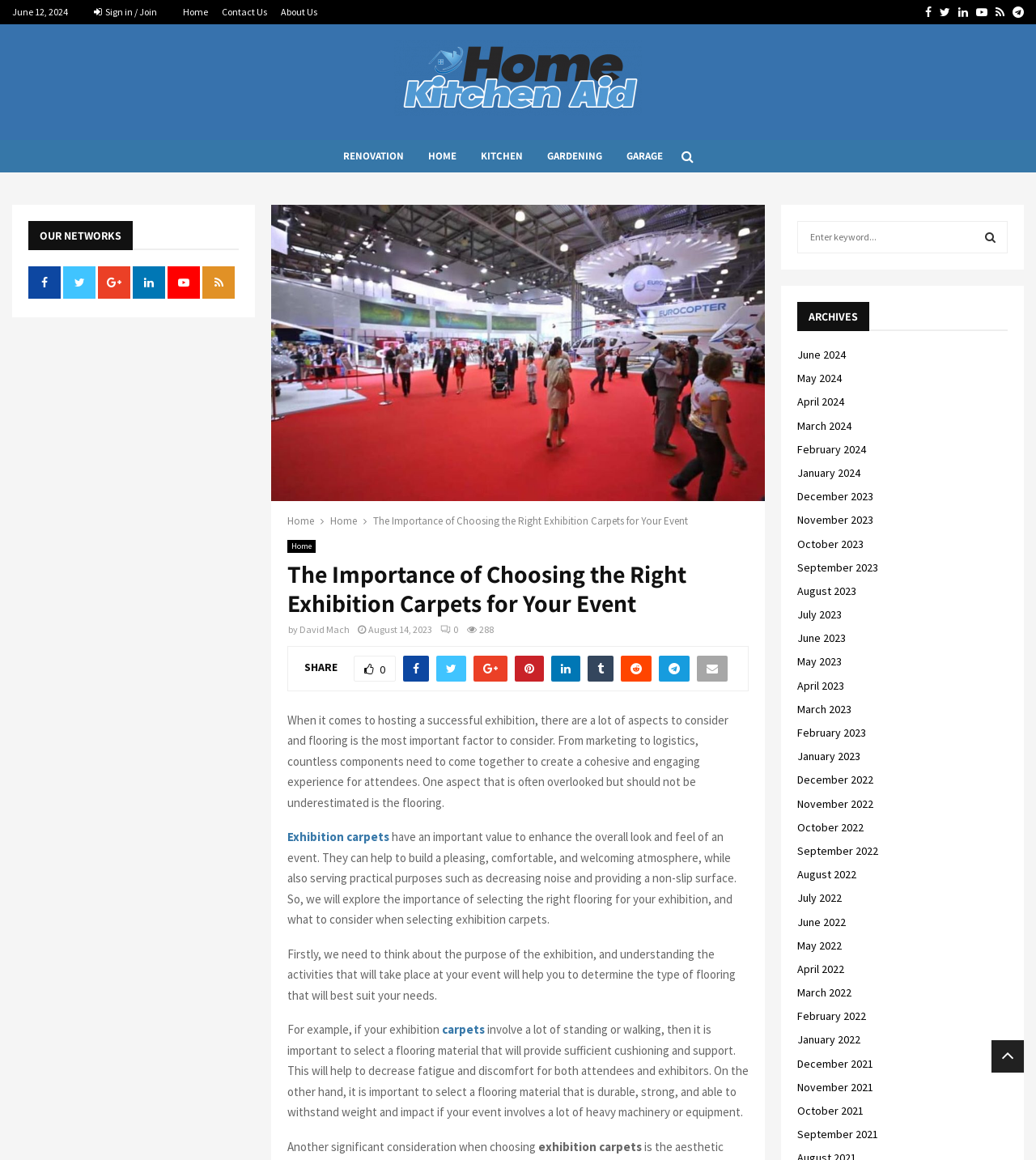Determine the bounding box coordinates of the clickable region to carry out the instruction: "Check archives for June 2024".

[0.77, 0.299, 0.816, 0.312]